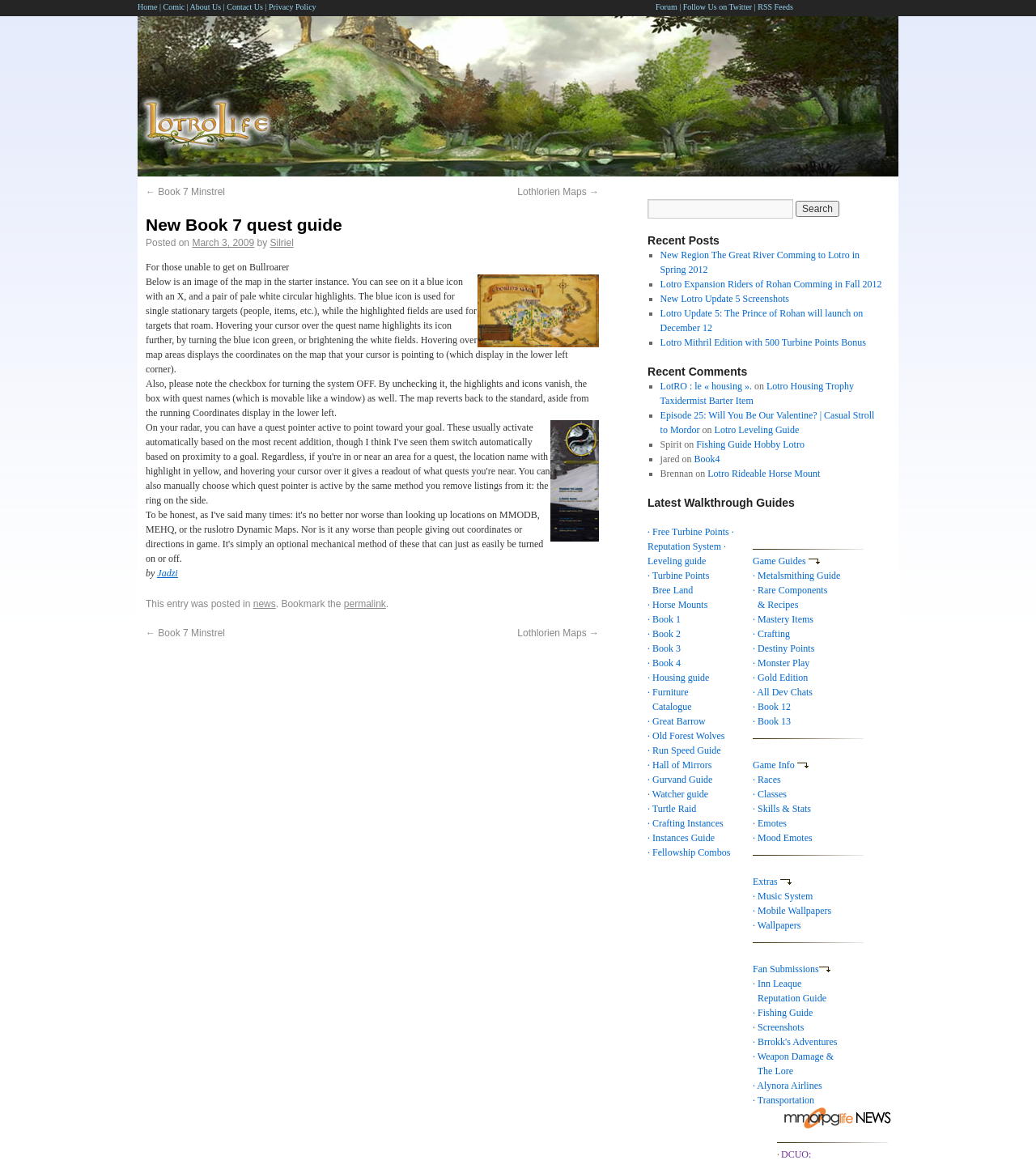What is the purpose of the blue icon on the map?
Please respond to the question thoroughly and include all relevant details.

According to the text, the blue icon on the map is used to represent single stationary targets, such as people or items. This information can be found in the paragraph that describes the map features.